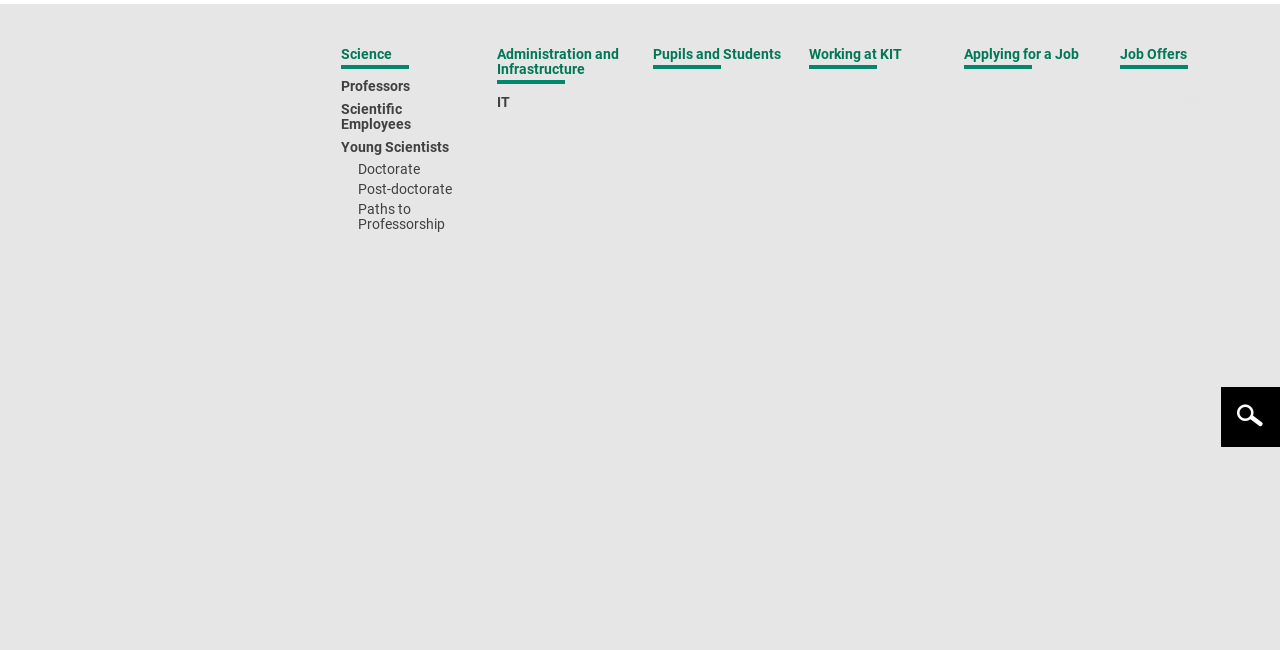Please determine the bounding box coordinates for the UI element described as: "Career".

[0.909, 0.094, 0.943, 0.118]